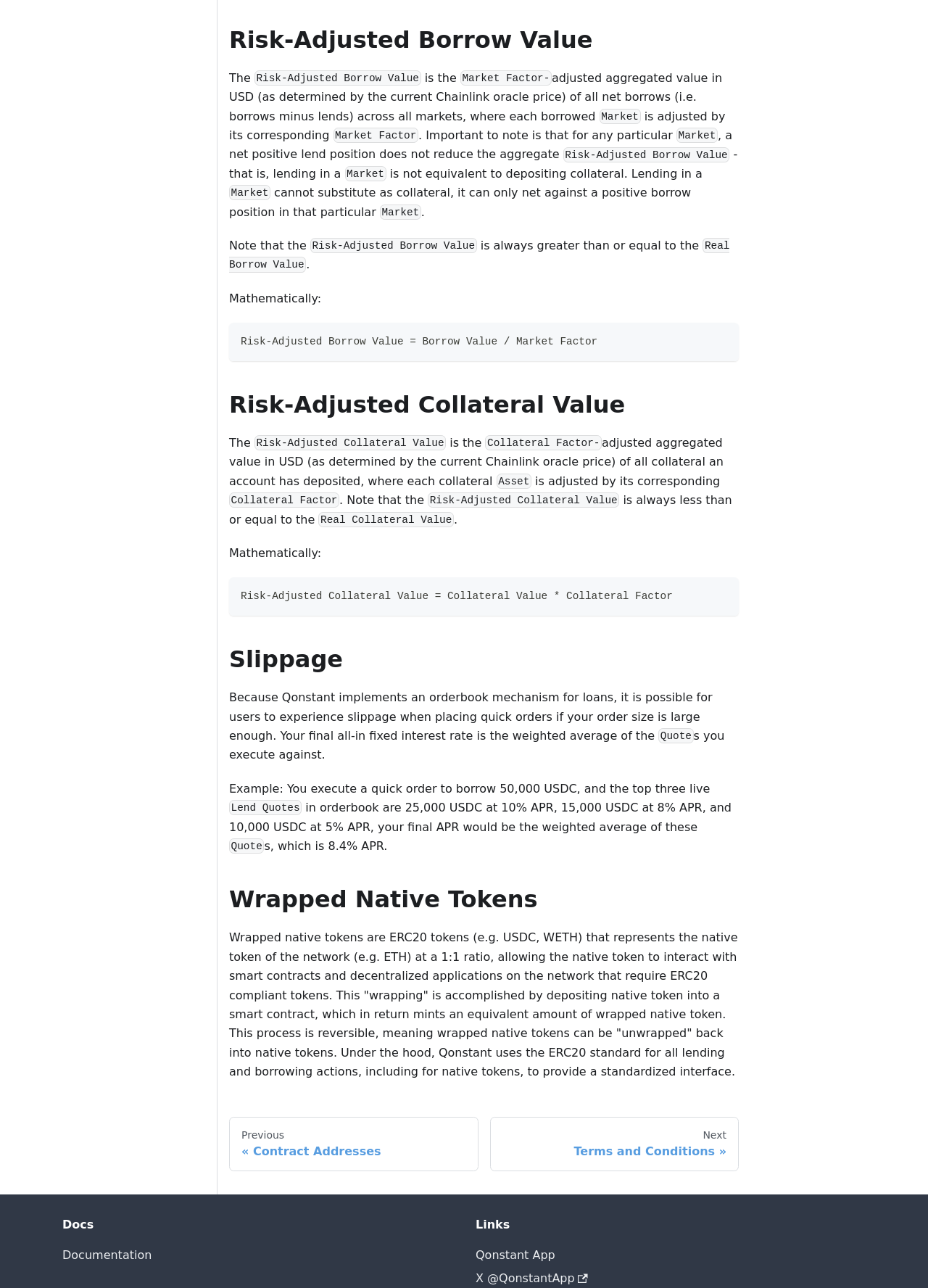What happens when a user executes a quick order to borrow?
Please provide a single word or phrase as your answer based on the image.

Slippage may occur